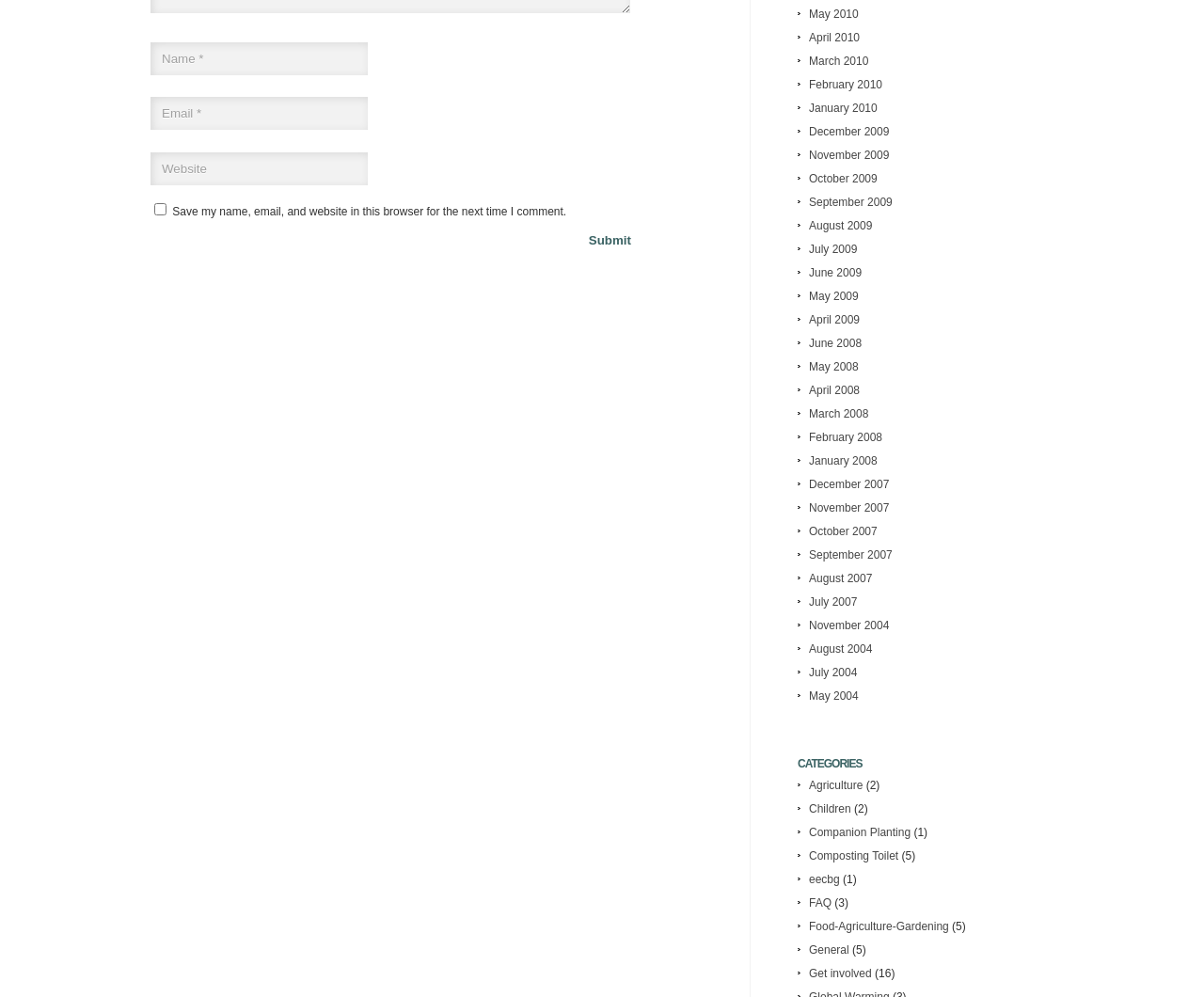Can you specify the bounding box coordinates of the area that needs to be clicked to fulfill the following instruction: "Get involved in the community"?

[0.672, 0.97, 0.724, 0.983]